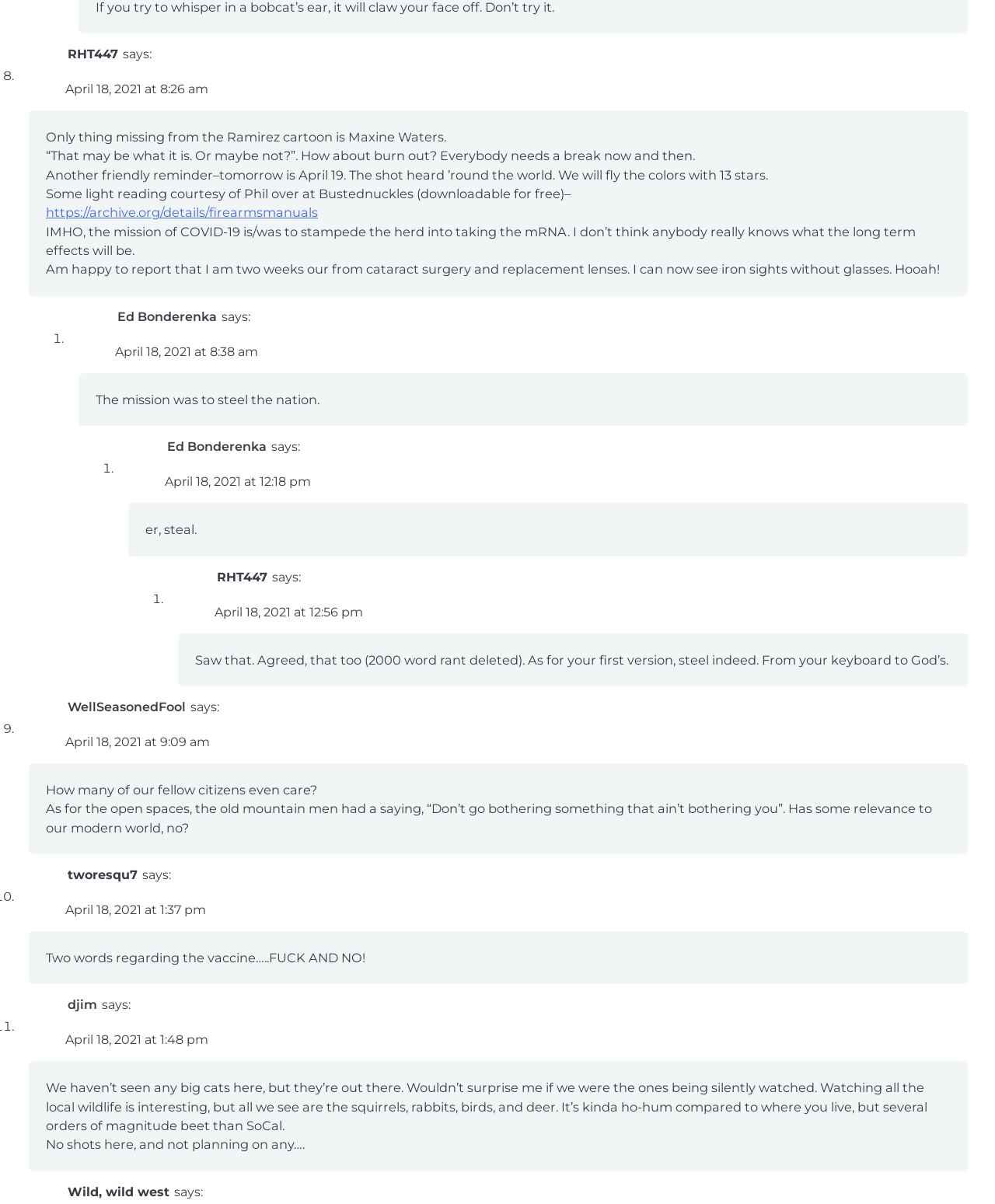Who is the author of the second comment?
Based on the image, answer the question in a detailed manner.

I found the second comment by looking at the list of articles and identifying the second timestamp. The second comment is from Ed Bonderenka and is dated April 18, 2021 at 8:38 am.